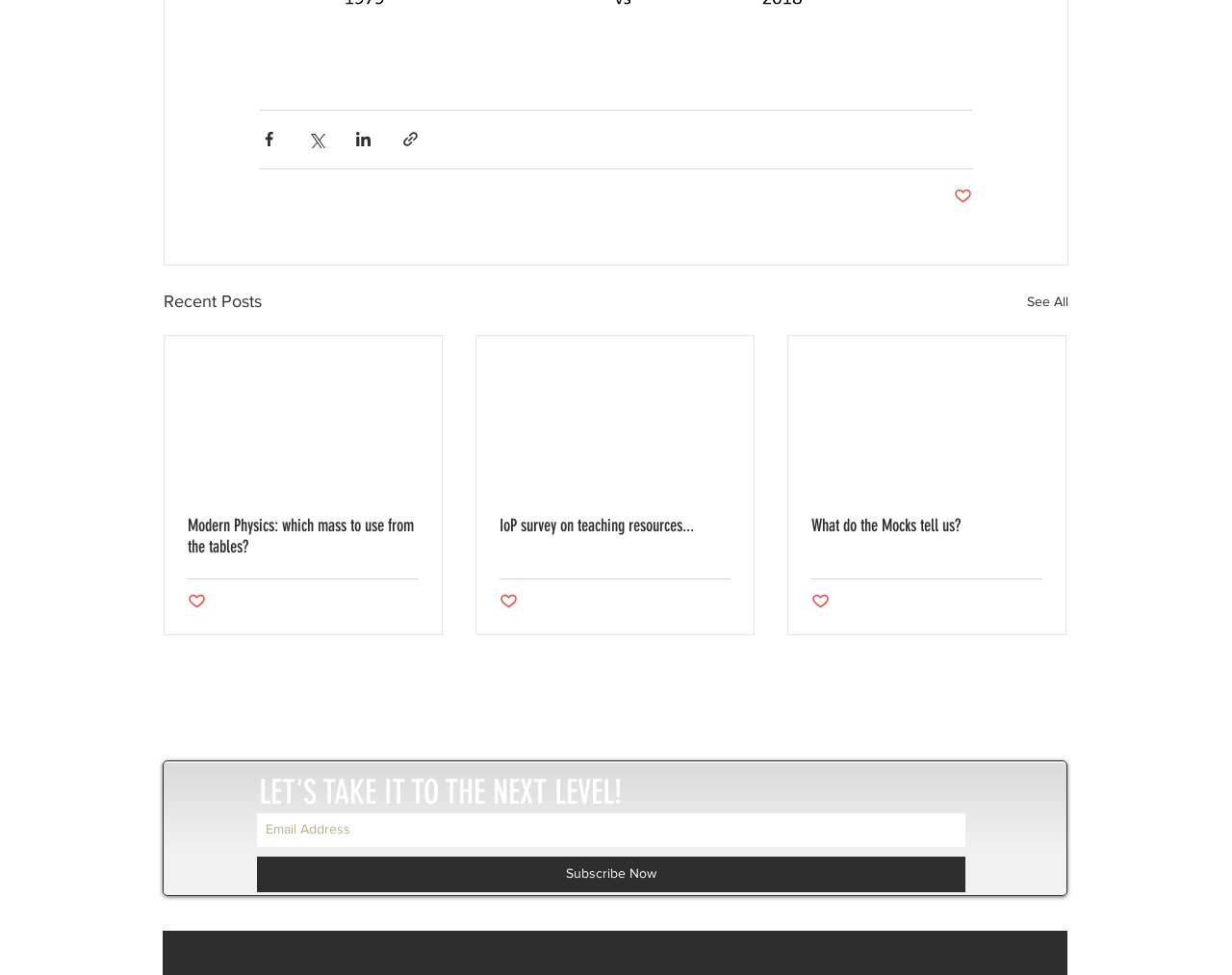Identify the bounding box for the UI element specified in this description: "See All". The coordinates must be four float numbers between 0 and 1, formatted as [left, top, right, bottom].

[0.834, 0.295, 0.867, 0.323]